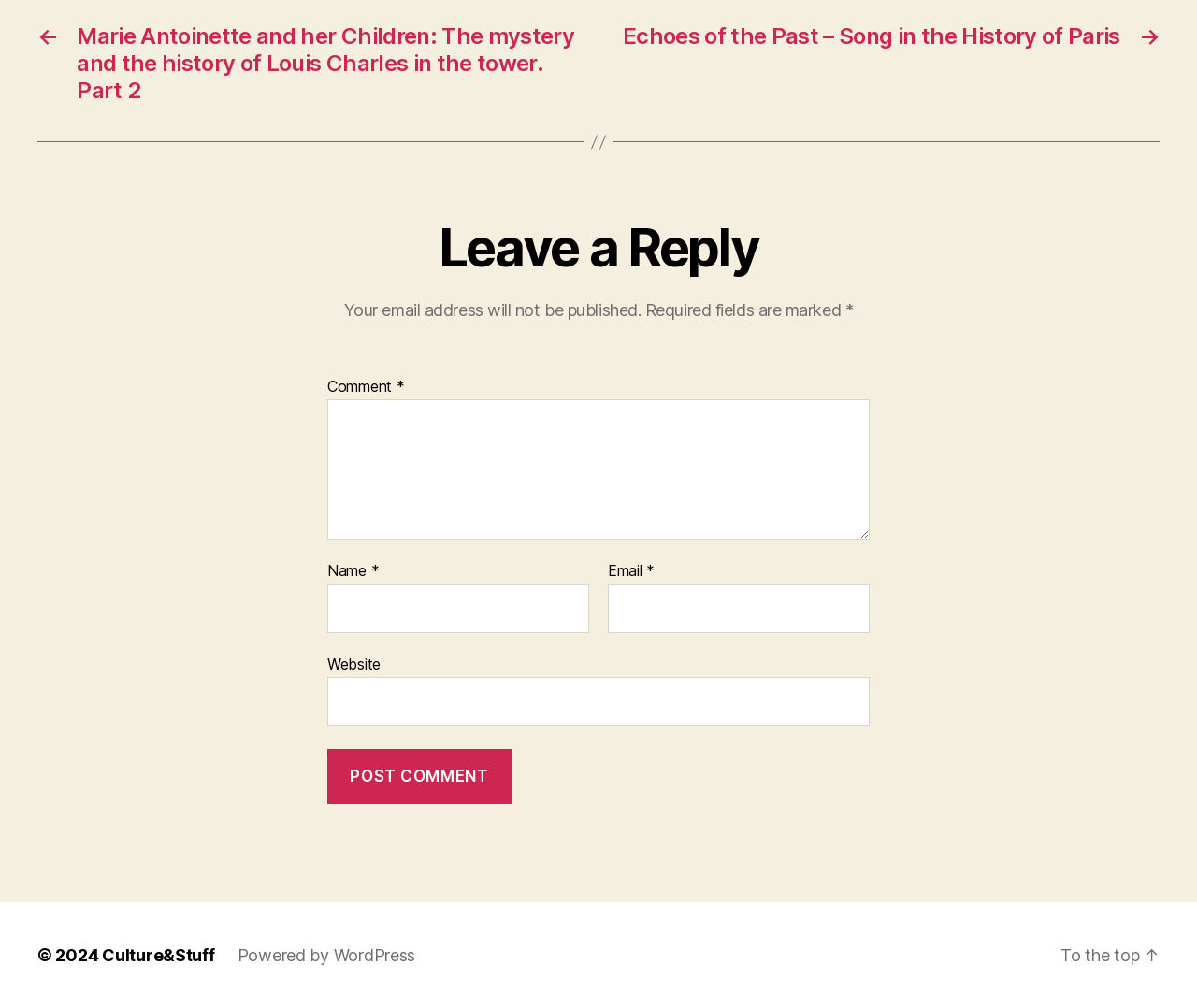Locate the UI element described by parent_node: Website name="url" in the provided webpage screenshot. Return the bounding box coordinates in the format (top-left x, top-left y, bottom-right x, bottom-right y), ensuring all values are between 0 and 1.

[0.273, 0.672, 0.727, 0.72]